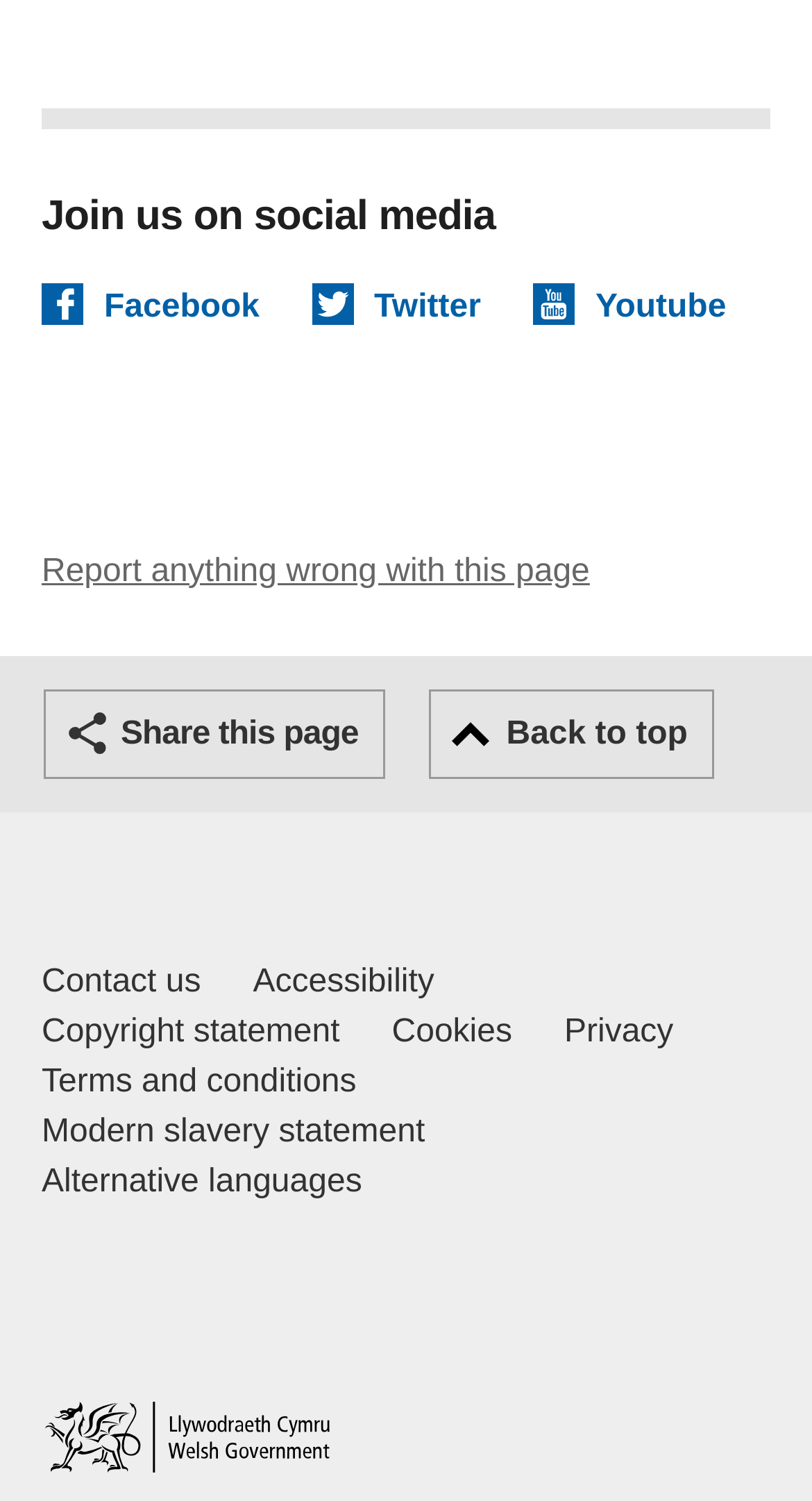Use the details in the image to answer the question thoroughly: 
How many social media platforms are listed?

The webpage has a heading 'Join us on social media' followed by three links to connect with Welsh Names for Children on Facebook, Twitter, and Youtube, indicating three social media platforms are listed.